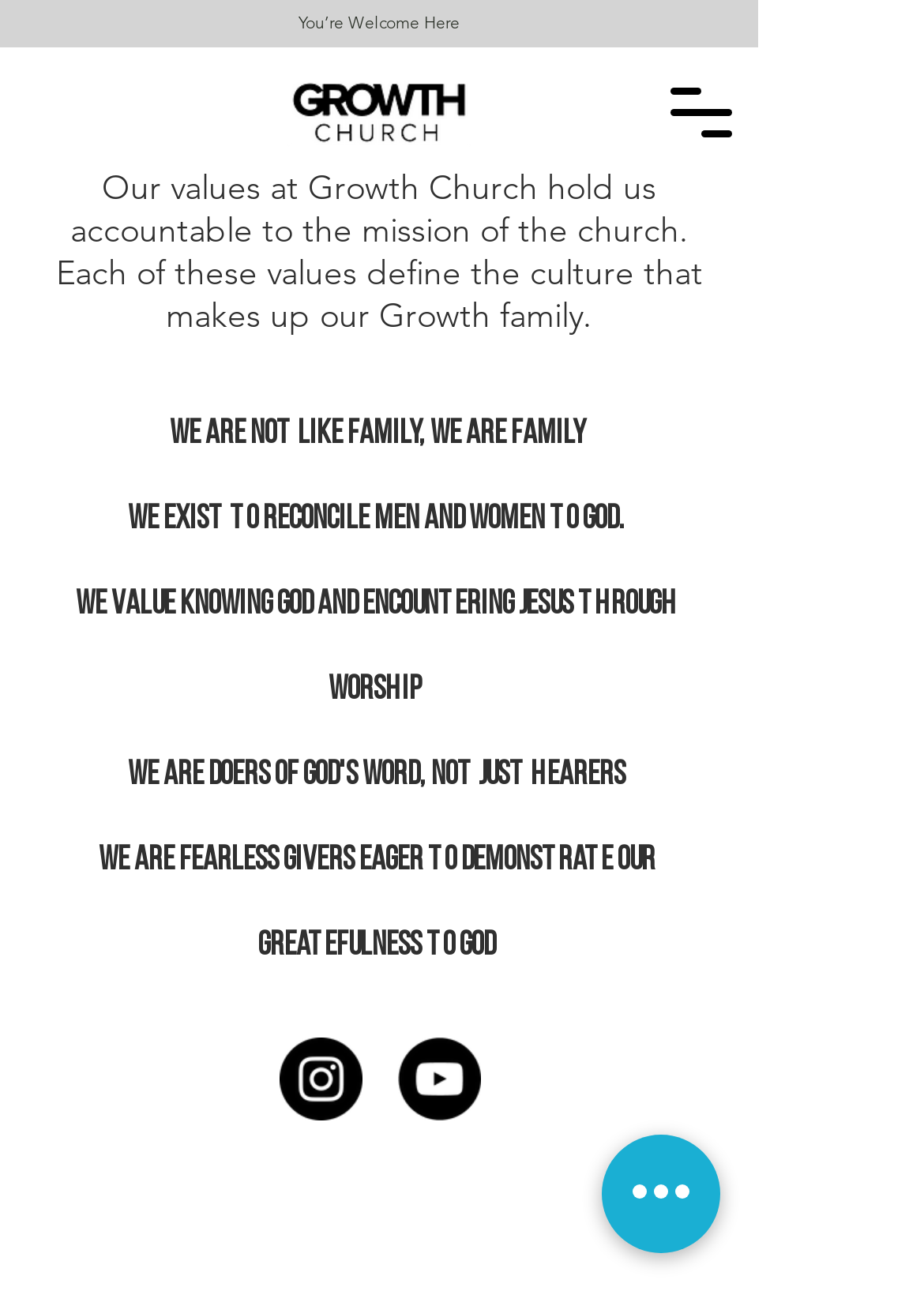Refer to the screenshot and give an in-depth answer to this question: What is the last value mentioned in the church's values?

By reading the text under the heading 'WE ARE NOT LIKE FAMILY, WE ARE FAMILY', I found that the last value mentioned is 'WE ARE fearless givers eager to demonstrate our greatefulness to god'.